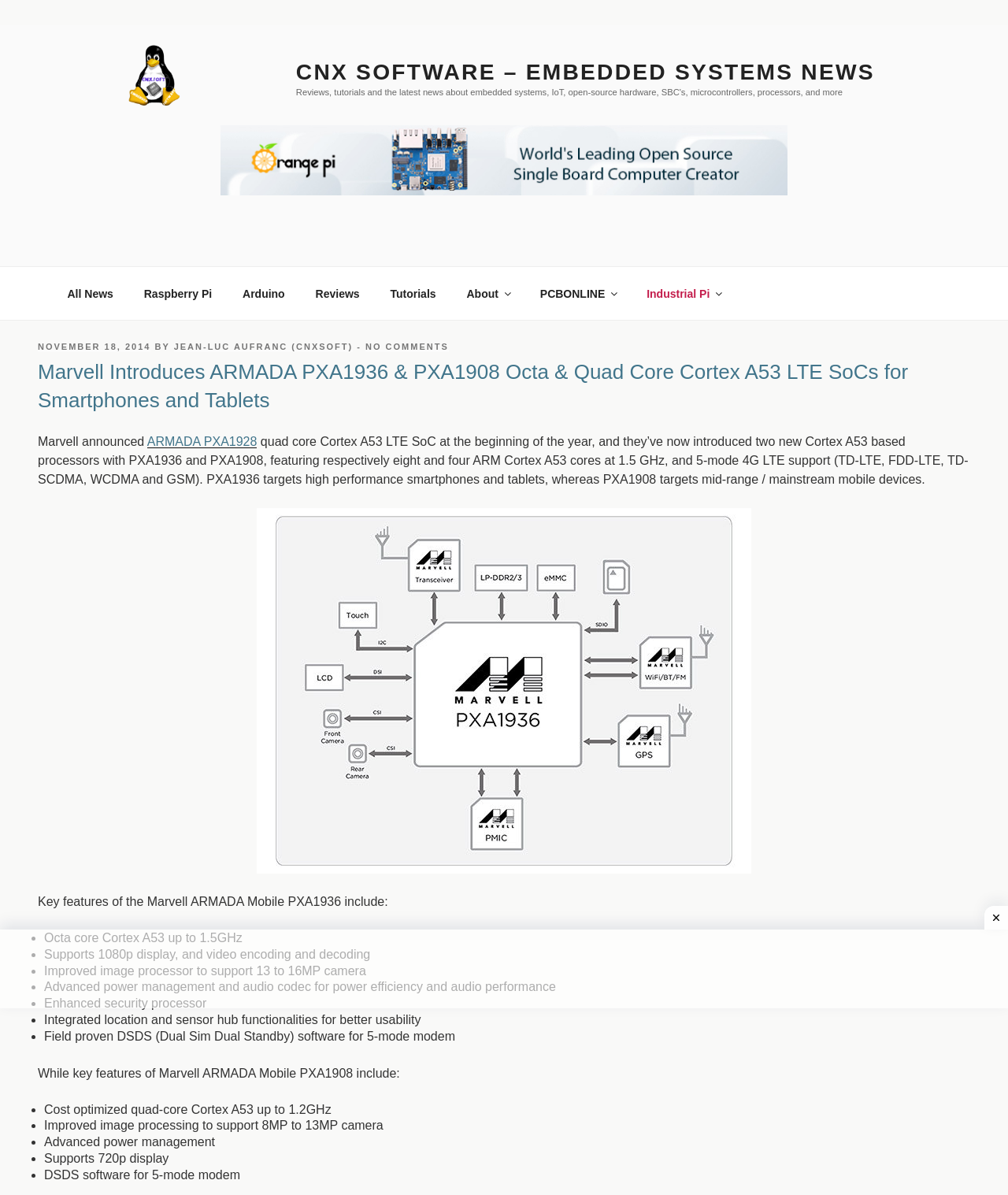Please find the bounding box coordinates of the element's region to be clicked to carry out this instruction: "Go to the All News page".

[0.053, 0.23, 0.126, 0.261]